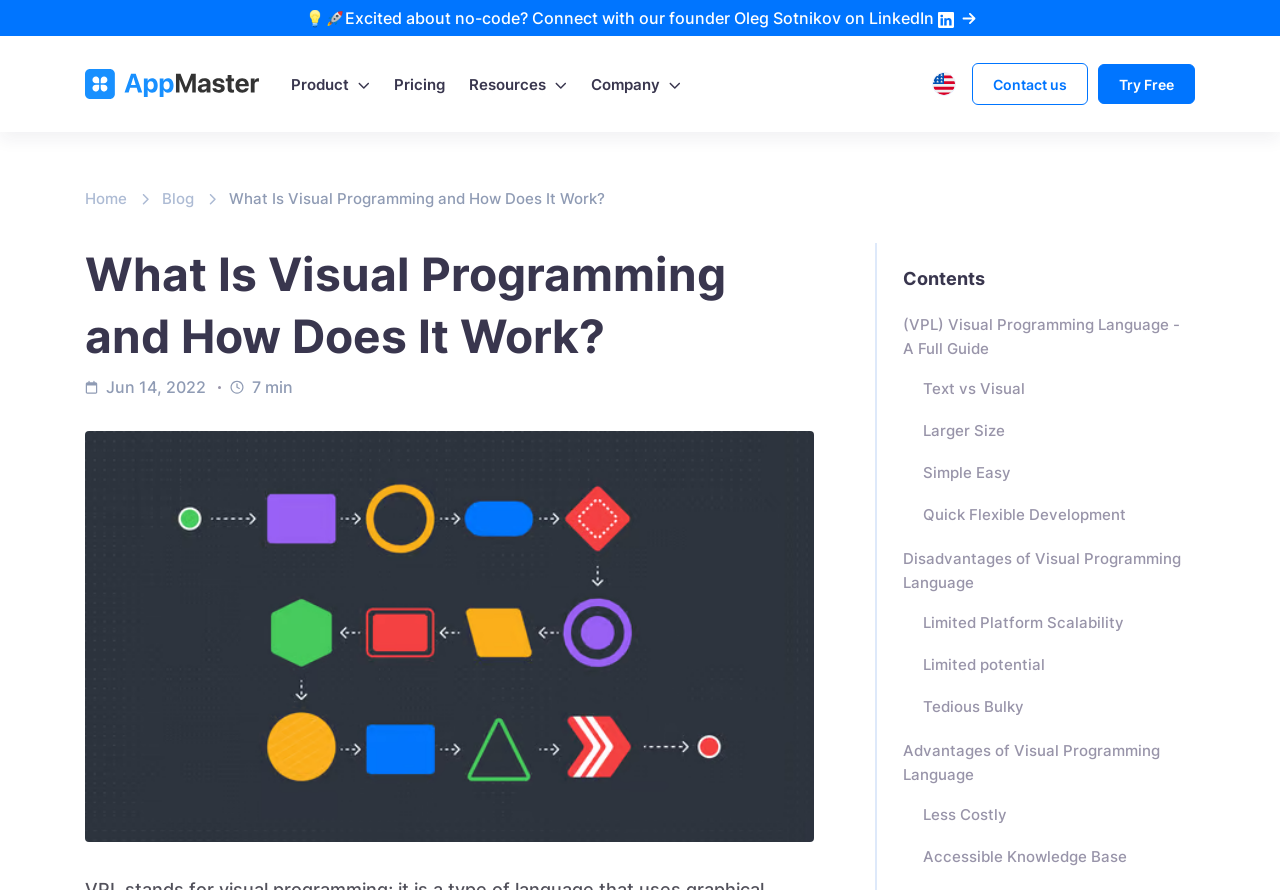Locate the bounding box coordinates of the element you need to click to accomplish the task described by this instruction: "Go to the 'Shop' page".

None